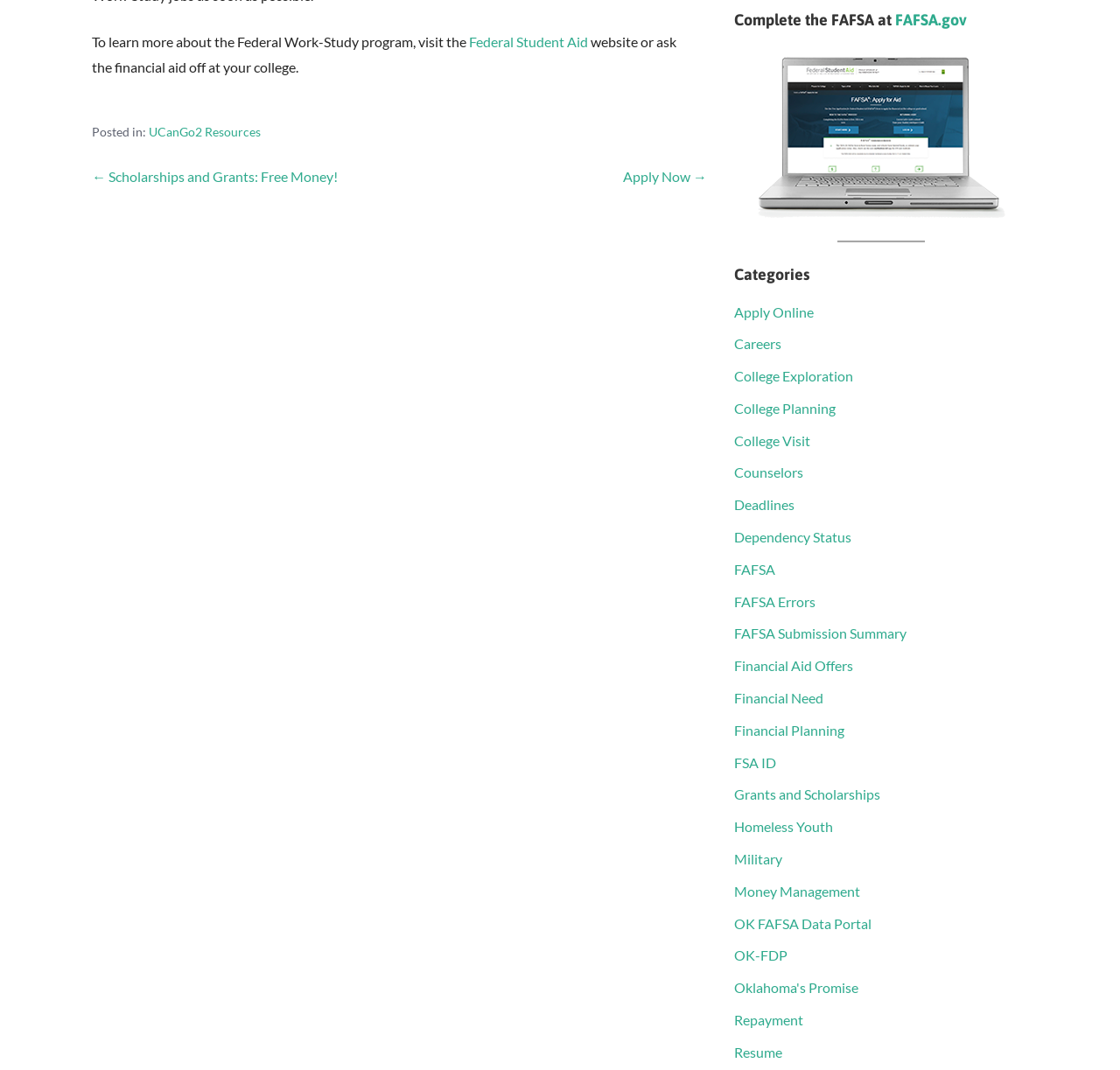Given the following UI element description: "Financial Need", find the bounding box coordinates in the webpage screenshot.

[0.655, 0.644, 0.735, 0.66]